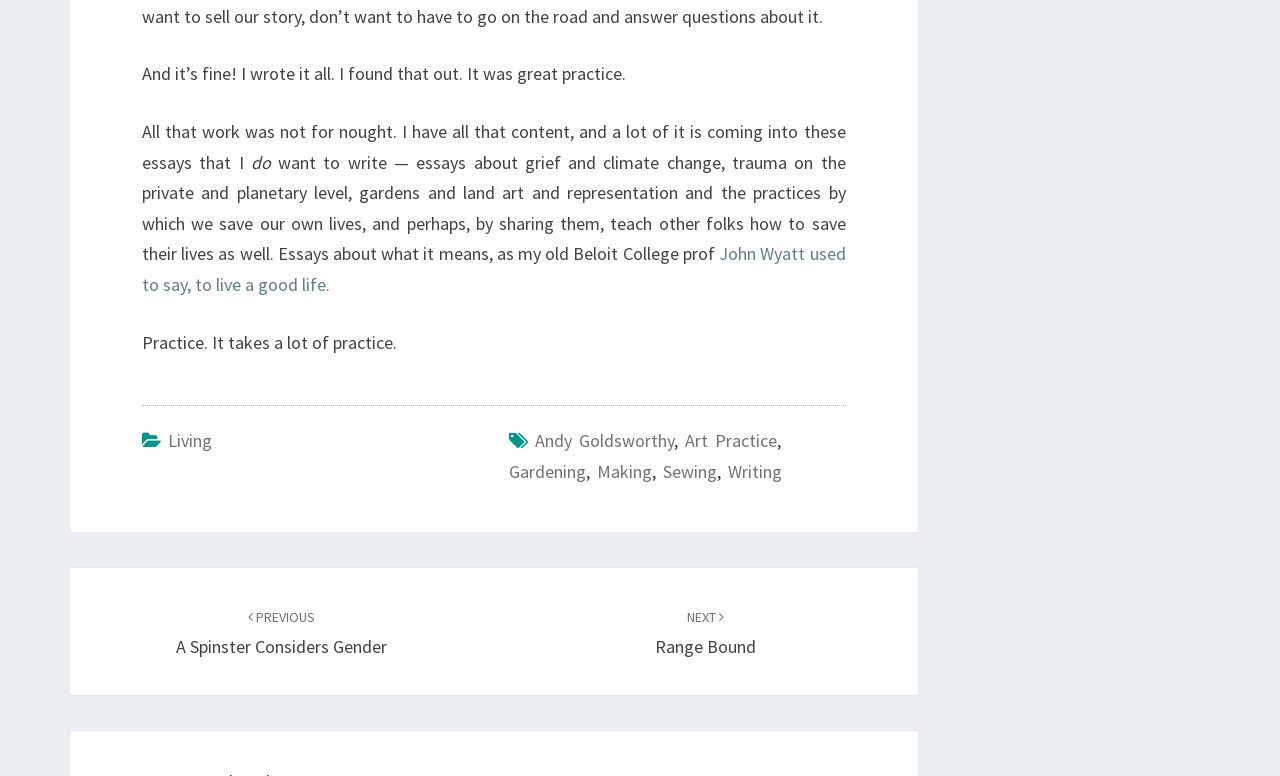Please respond to the question with a concise word or phrase:
What is the name of the author's old college professor?

John Wyatt